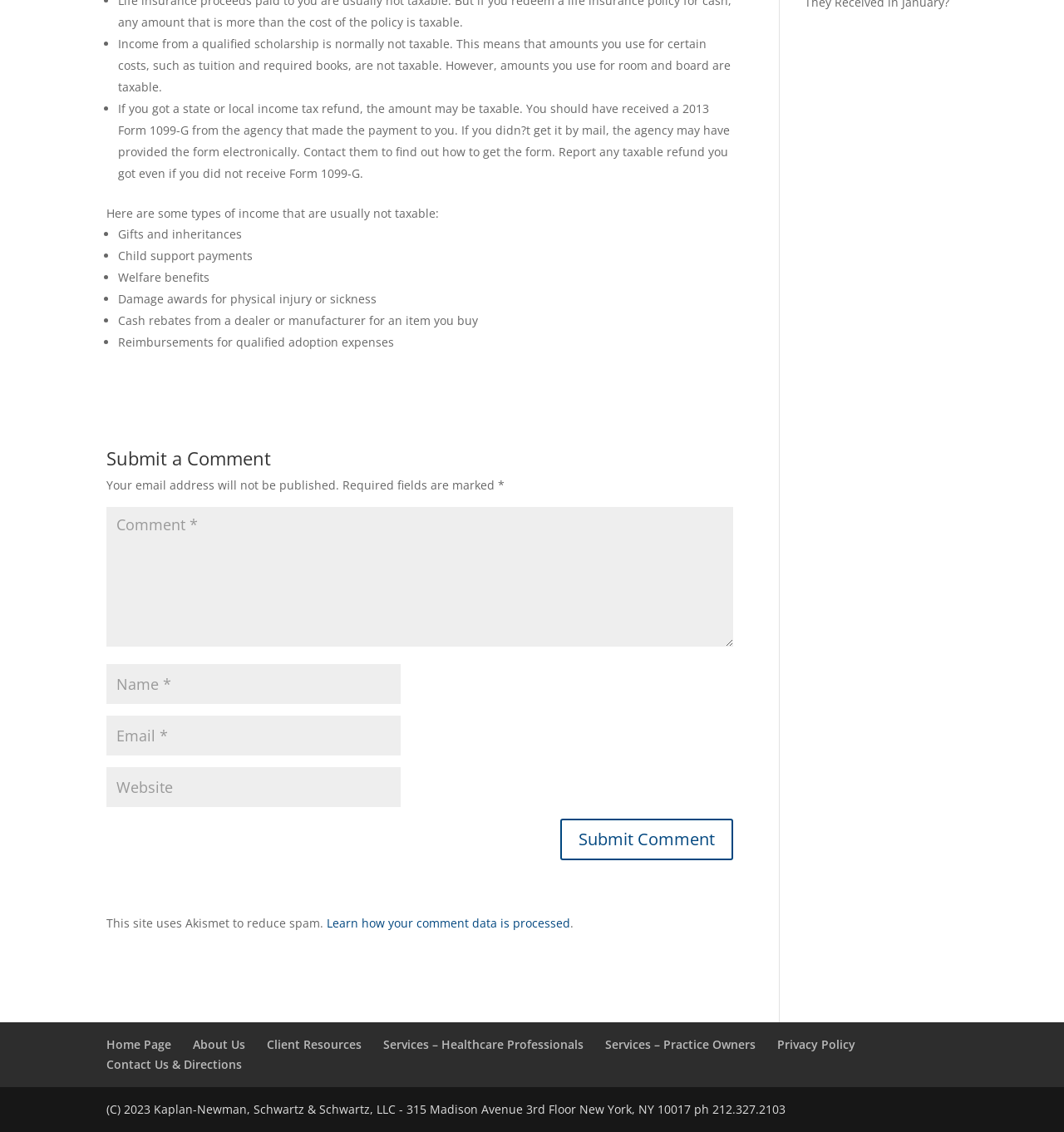Find the bounding box coordinates for the HTML element described in this sentence: "name="submit" value="Submit Comment"". Provide the coordinates as four float numbers between 0 and 1, in the format [left, top, right, bottom].

[0.527, 0.723, 0.689, 0.76]